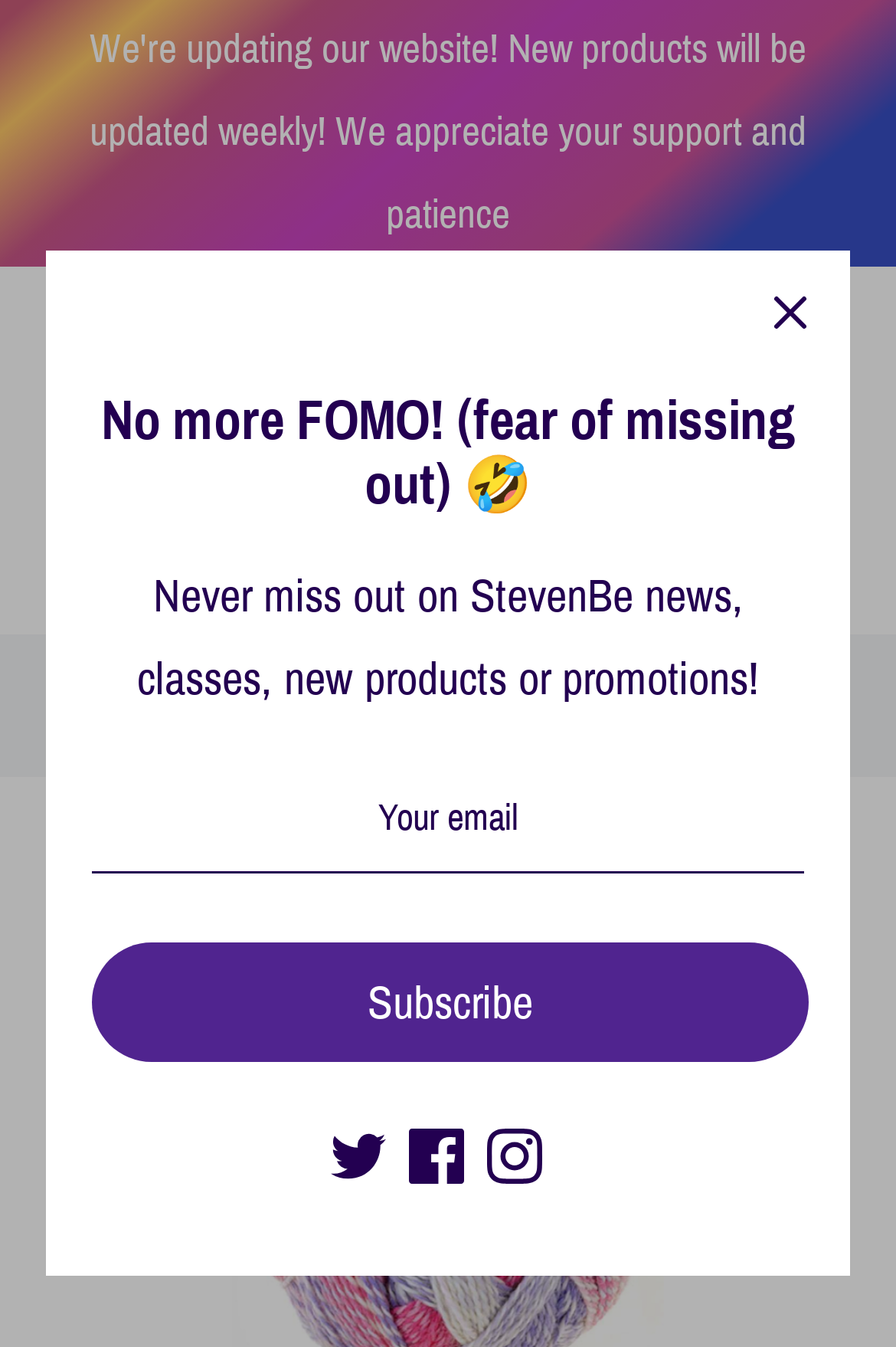Find the bounding box coordinates of the element I should click to carry out the following instruction: "Search our store".

[0.156, 0.156, 0.936, 0.228]